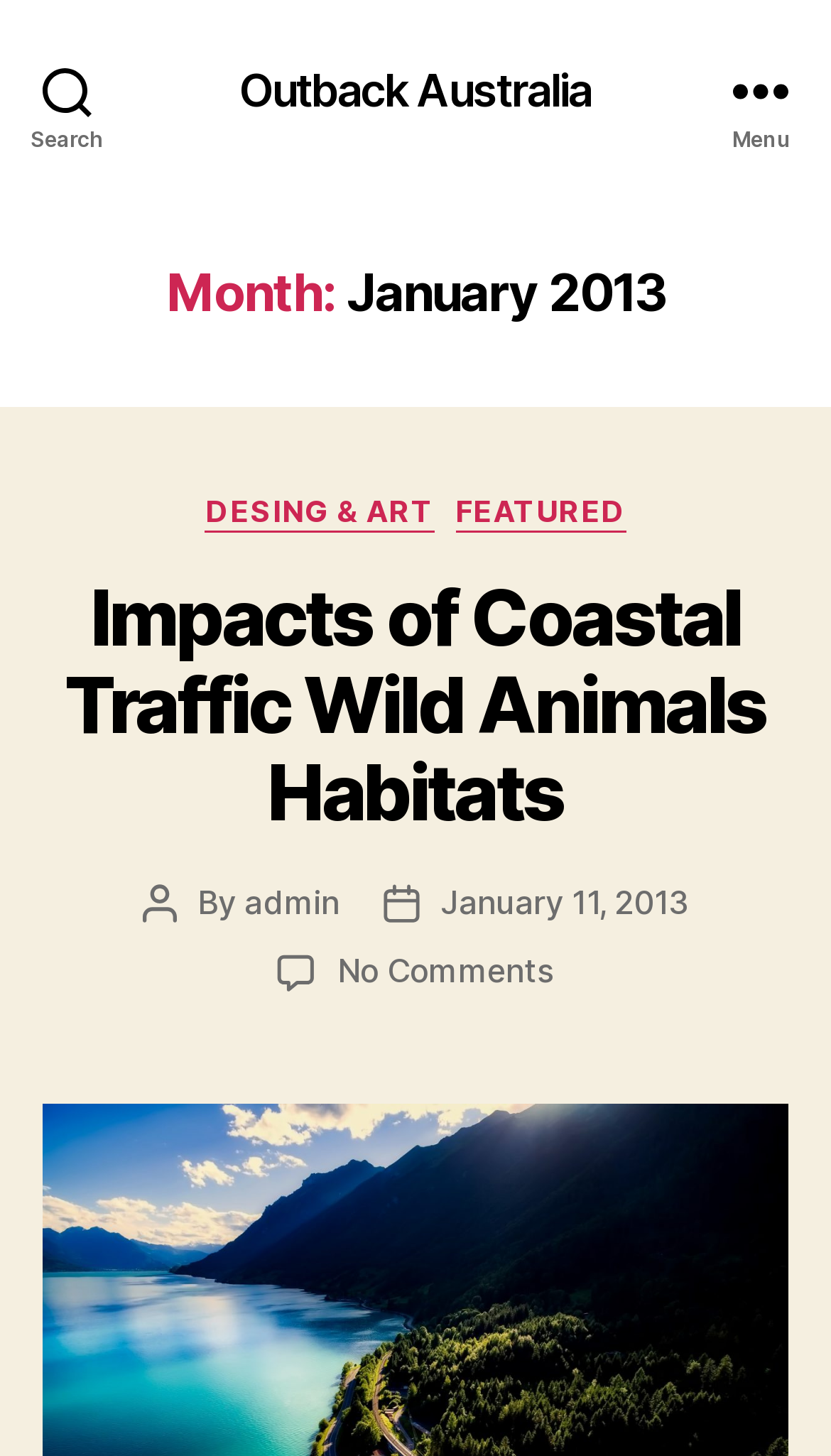Answer the question in one word or a short phrase:
What is the date of the post?

January 11, 2013